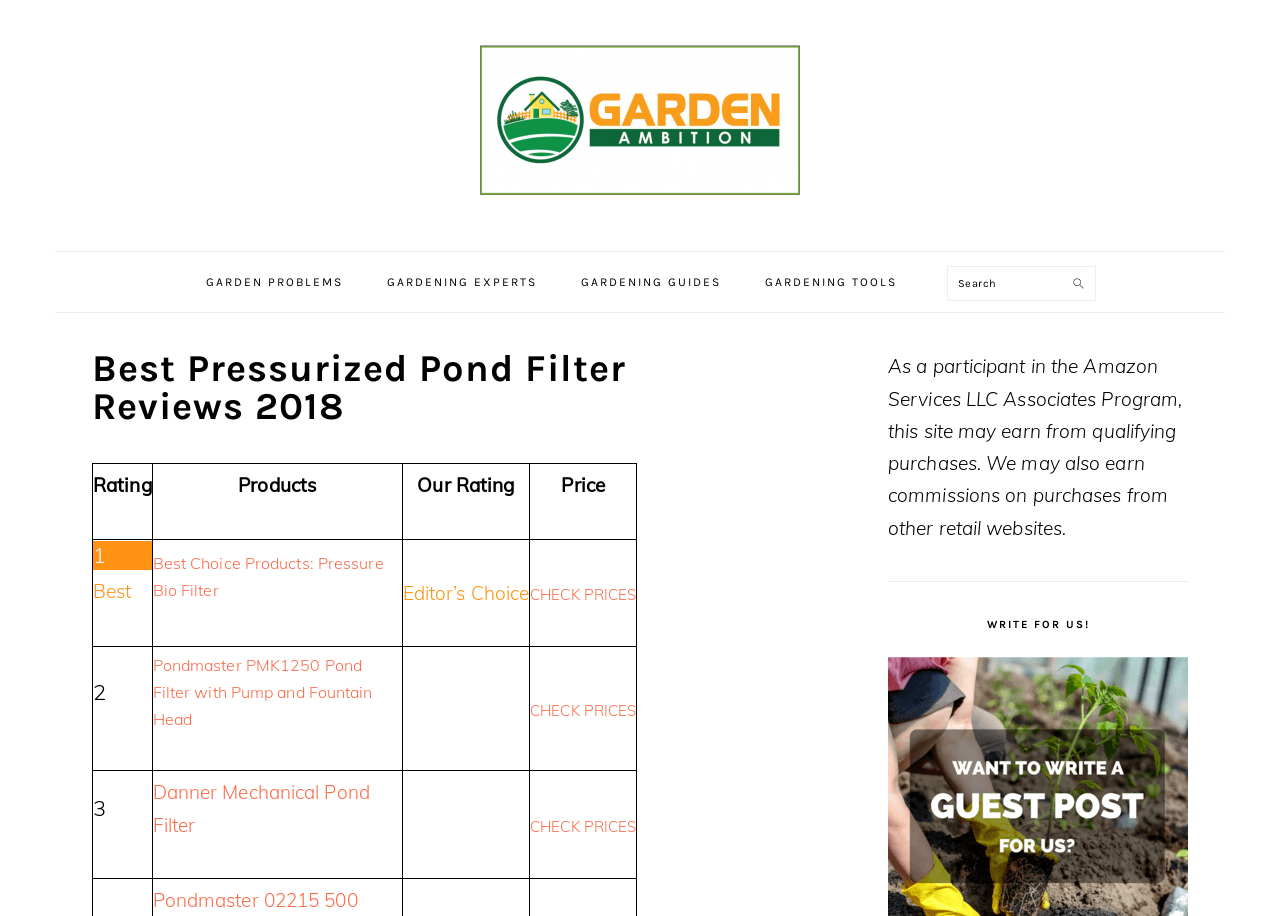Please specify the coordinates of the bounding box for the element that should be clicked to carry out this instruction: "Go to GARDEN PROBLEMS page". The coordinates must be four float numbers between 0 and 1, formatted as [left, top, right, bottom].

[0.144, 0.283, 0.284, 0.333]